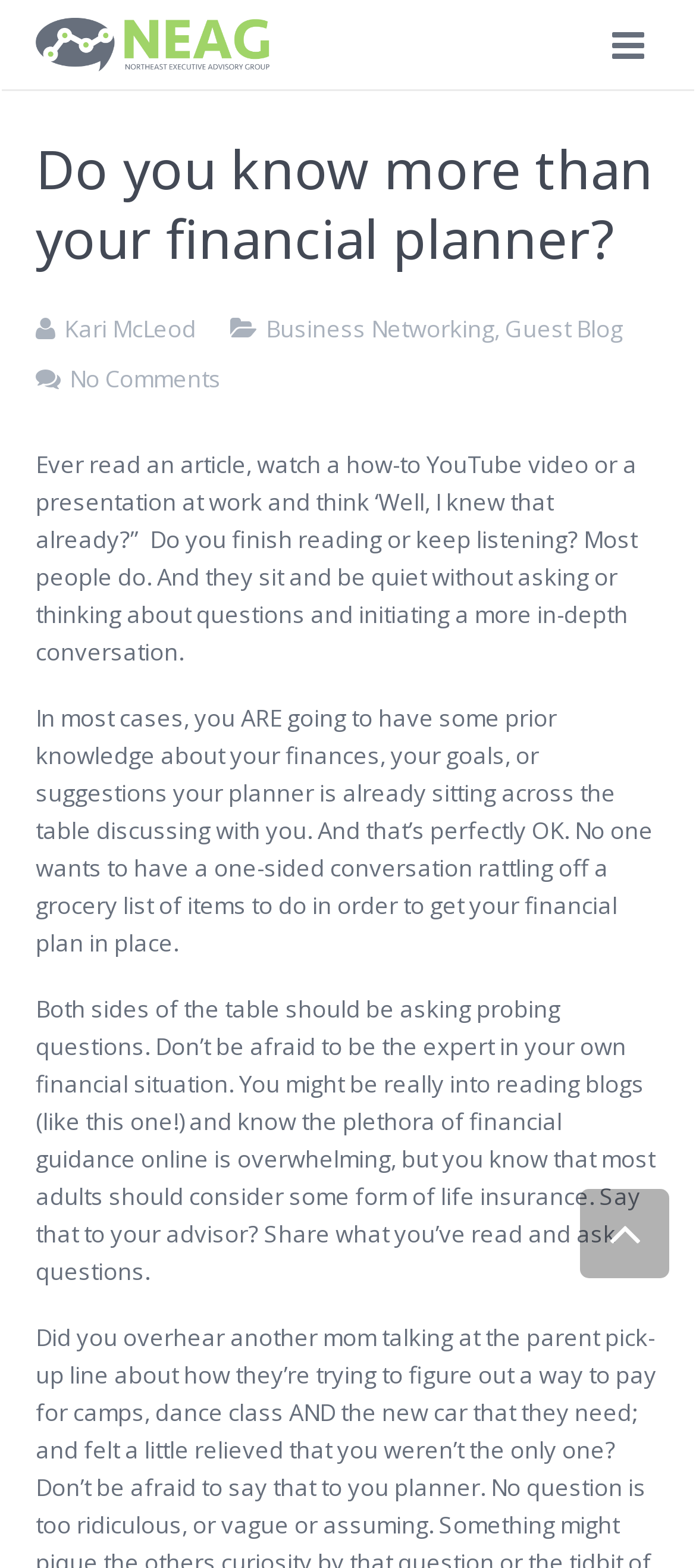Identify the bounding box coordinates for the UI element mentioned here: "Blog". Provide the coordinates as four float values between 0 and 1, i.e., [left, top, right, bottom].

[0.026, 0.371, 0.974, 0.424]